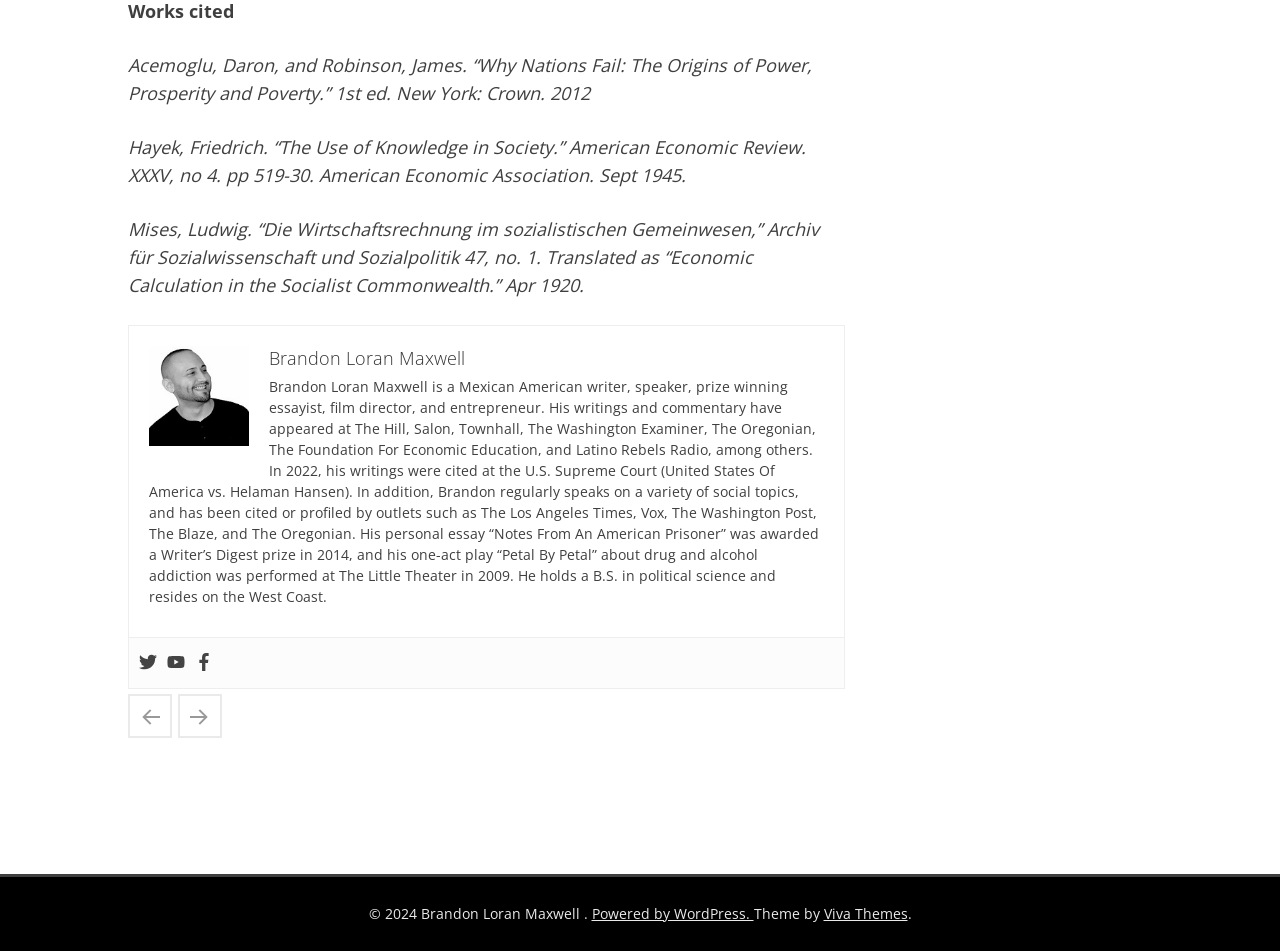Determine the bounding box coordinates of the region to click in order to accomplish the following instruction: "Read the post 'Escaping The Past'". Provide the coordinates as four float numbers between 0 and 1, specifically [left, top, right, bottom].

[0.1, 0.729, 0.134, 0.776]